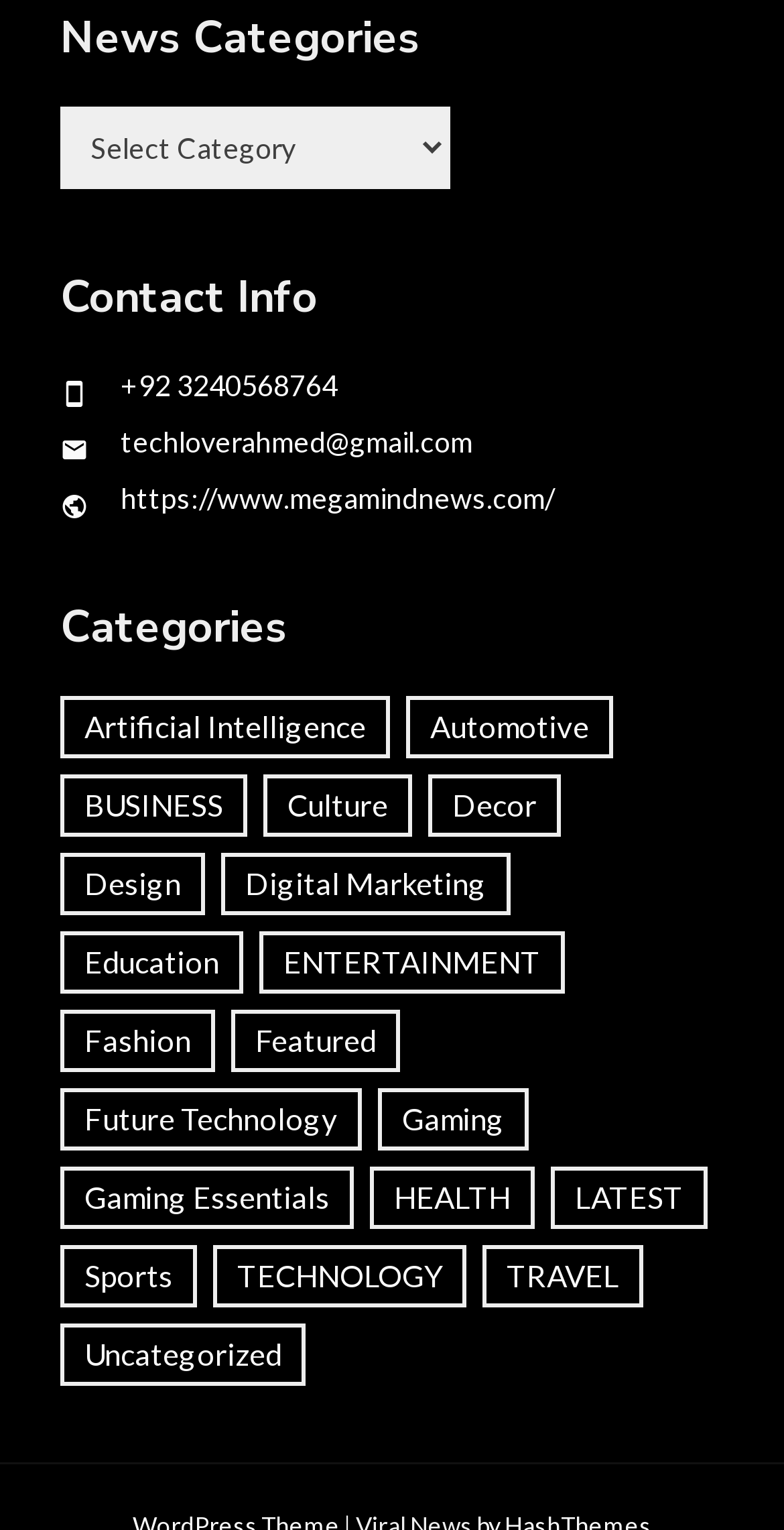Locate the bounding box coordinates of the clickable area needed to fulfill the instruction: "Read articles about Artificial Intelligence".

[0.077, 0.455, 0.497, 0.496]